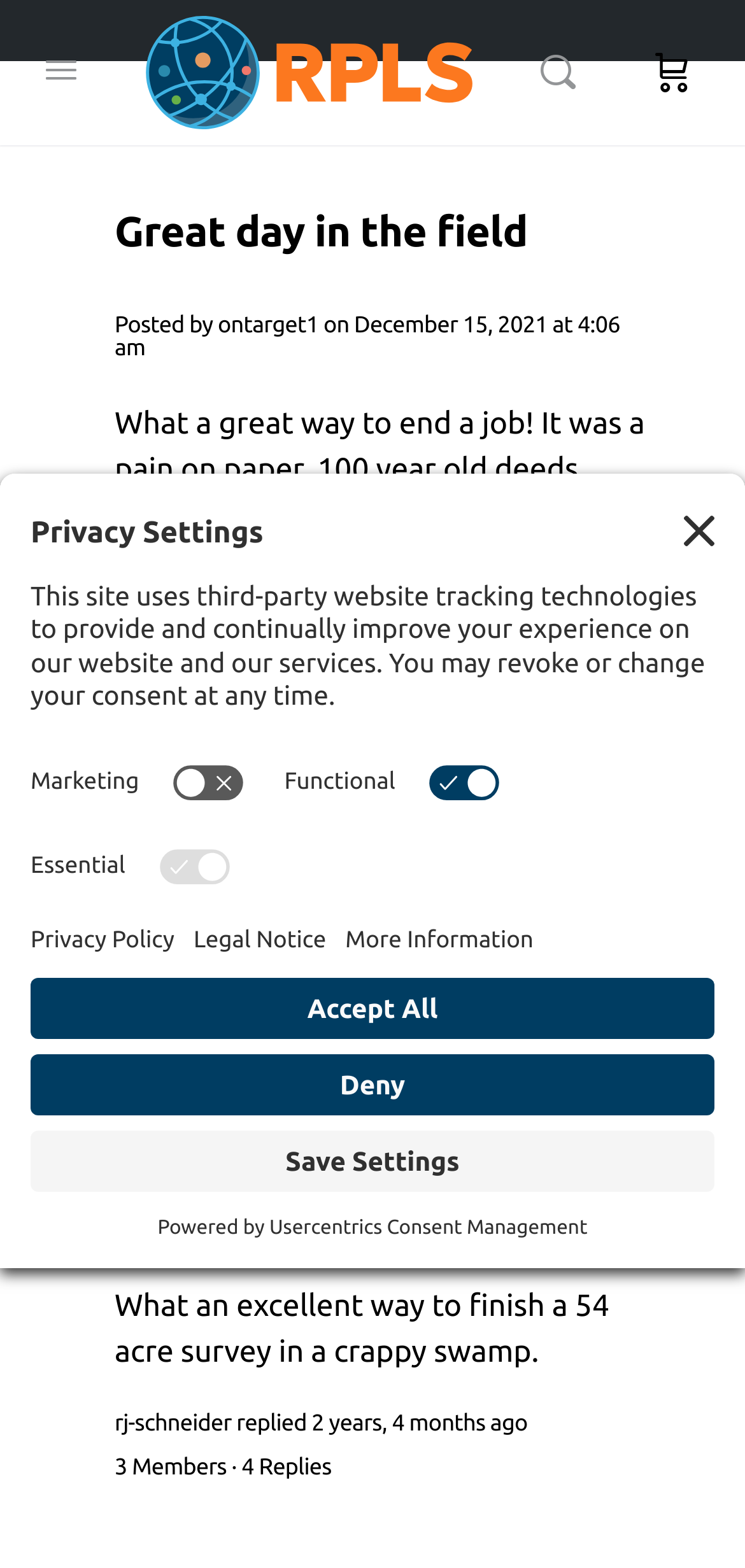Generate a thorough caption that explains the contents of the webpage.

This webpage is about a blog post titled "Great day in the field" on a website called Strictly Surveying. At the top left corner, there is a logo of RPLS.com, which is an image with a link. Next to it, there is a search icon and a cart icon. 

Below the logo, there is a heading that reads "Great day in the field" followed by a paragraph of text that describes a surveying experience. The text is divided into three sections, with the first section describing the challenges of the job, the second section describing the excitement of finding concrete monuments, and the third section summarizing the experience.

To the right of the heading, there is a link to the author's profile, "ontarget1", and the date of the post, "December 15, 2021 at 4:06 am". Below the text, there is a comment section with a reply from "rj-schneider" and a link to view 4 replies.

At the bottom of the page, there is a dialog box for privacy settings, which is currently open. The dialog box has a heading "Privacy Settings" and a description of how the website uses tracking technologies. There are three sections for marketing, functional, and essential cookies, each with a switch to toggle consent. There are also links to open the privacy policy and legal notice, and buttons to save settings, deny, or accept all.

In the bottom right corner, there is a text "Powered by" followed by a link to "Usercentrics Consent Management".